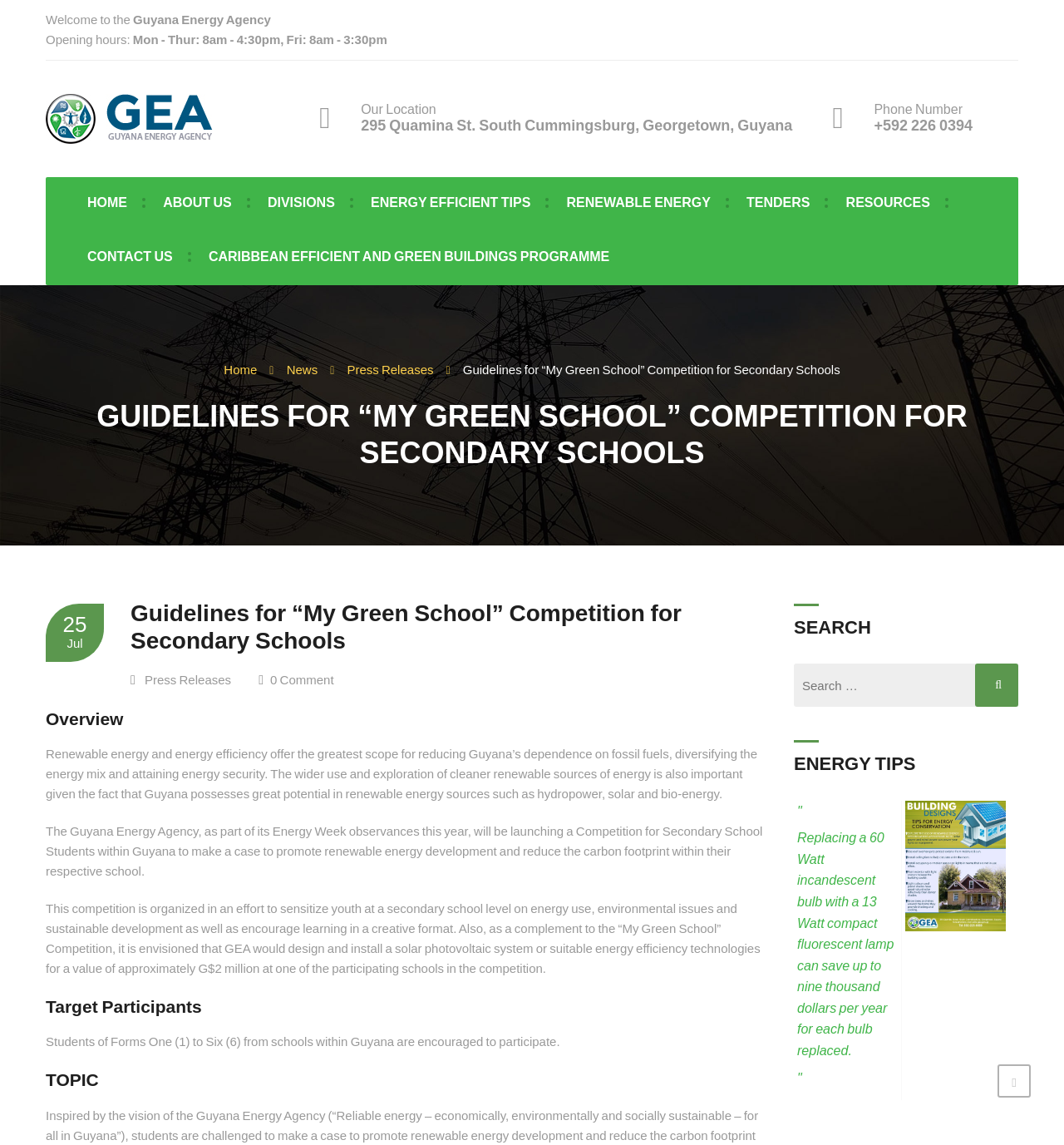Please mark the clickable region by giving the bounding box coordinates needed to complete this instruction: "Click on the 'CONTACT US' link".

[0.082, 0.202, 0.162, 0.249]